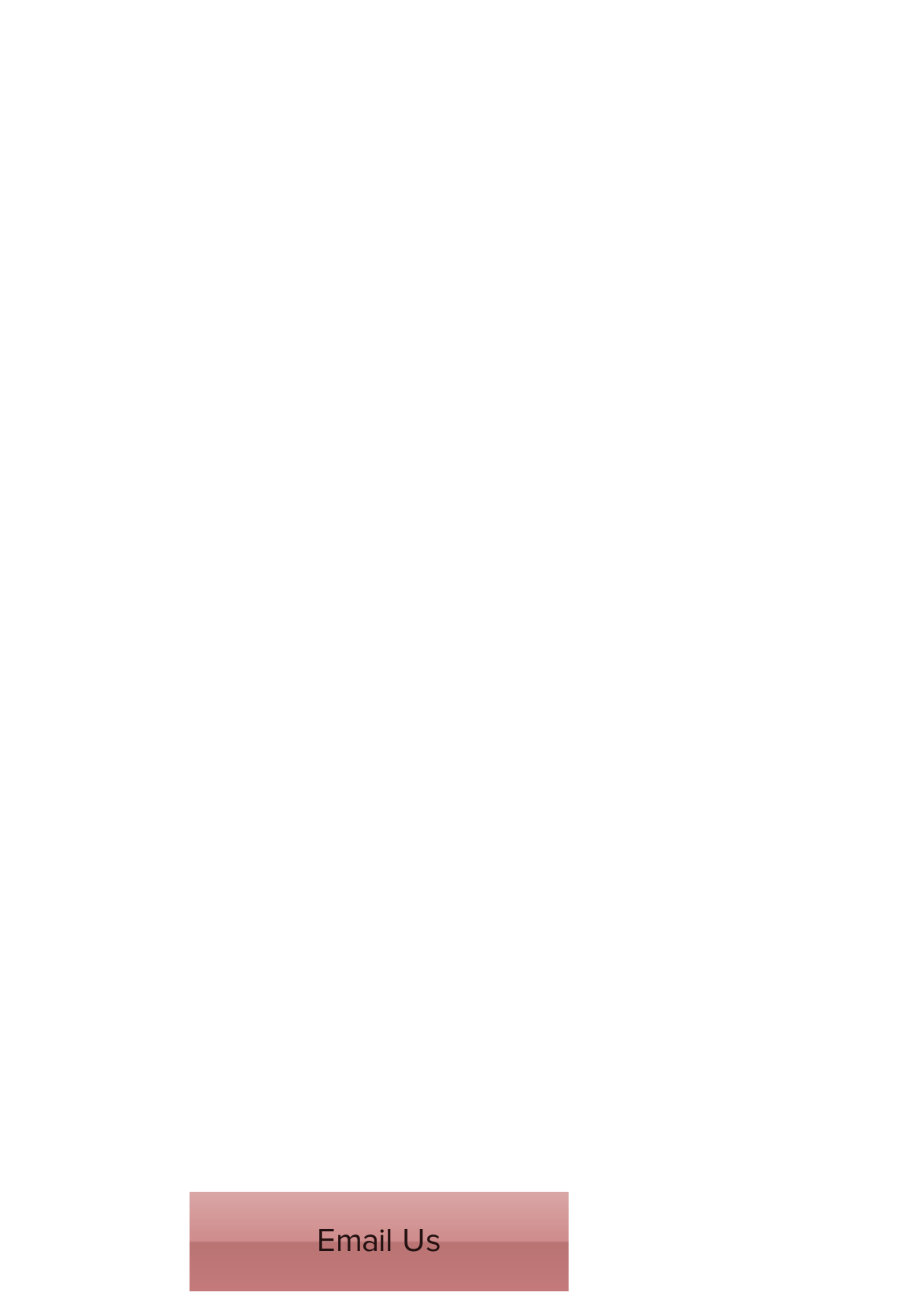What is the fax number?
Provide a one-word or short-phrase answer based on the image.

(304) 776 8560